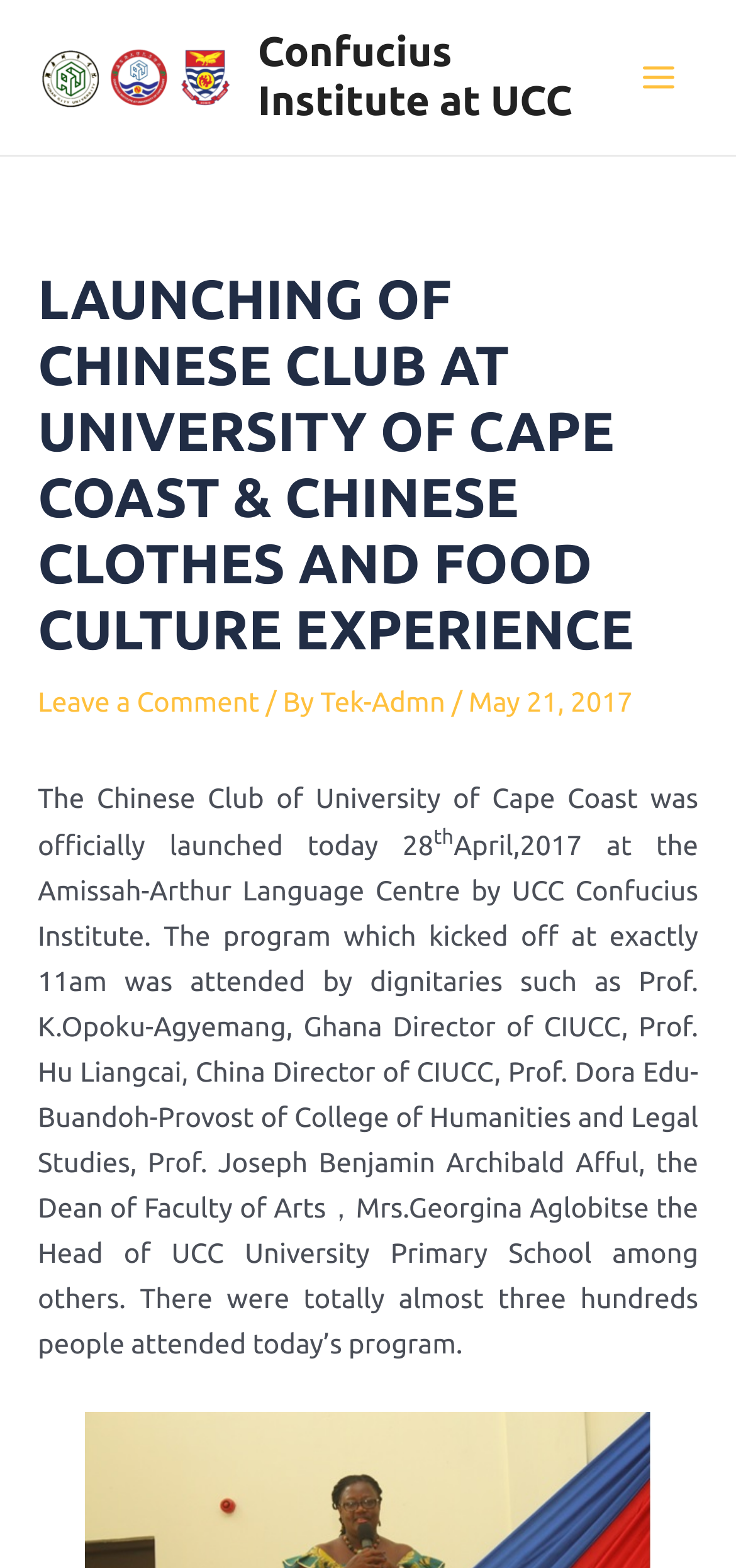What is the name of the institute that launched the Chinese Club?
Kindly give a detailed and elaborate answer to the question.

The answer can be found by looking at the link and image elements at the top of the webpage, which both have the text 'Confucius Institute at UCC'.